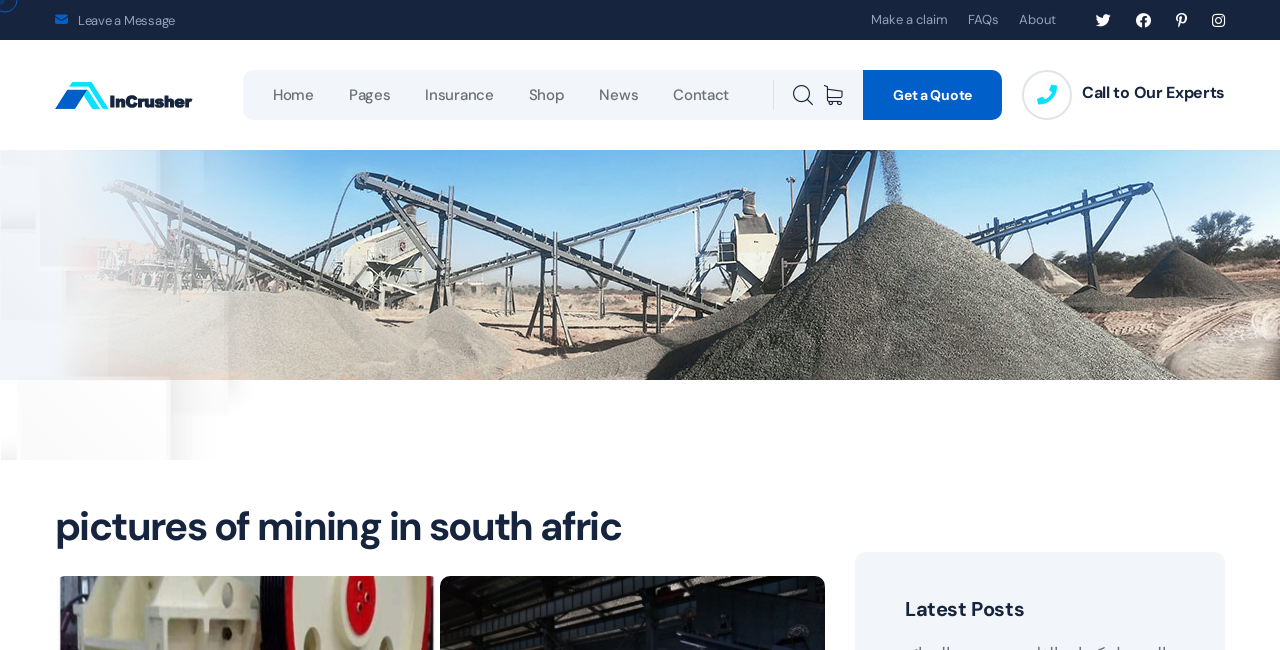Identify the bounding box coordinates for the element that needs to be clicked to fulfill this instruction: "Click on the 'Leave a Message' link". Provide the coordinates in the format of four float numbers between 0 and 1: [left, top, right, bottom].

[0.061, 0.018, 0.137, 0.044]